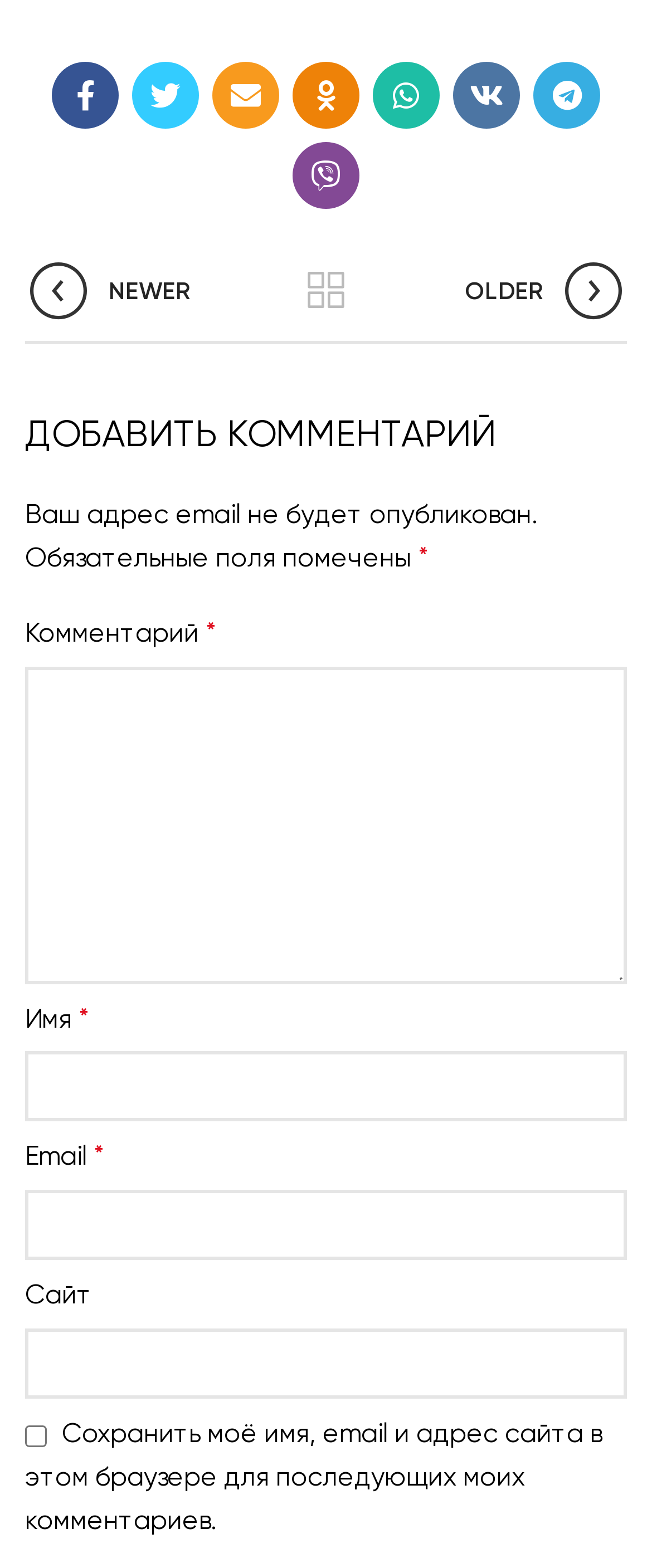Indicate the bounding box coordinates of the element that needs to be clicked to satisfy the following instruction: "Type your name". The coordinates should be four float numbers between 0 and 1, i.e., [left, top, right, bottom].

[0.038, 0.671, 0.962, 0.716]